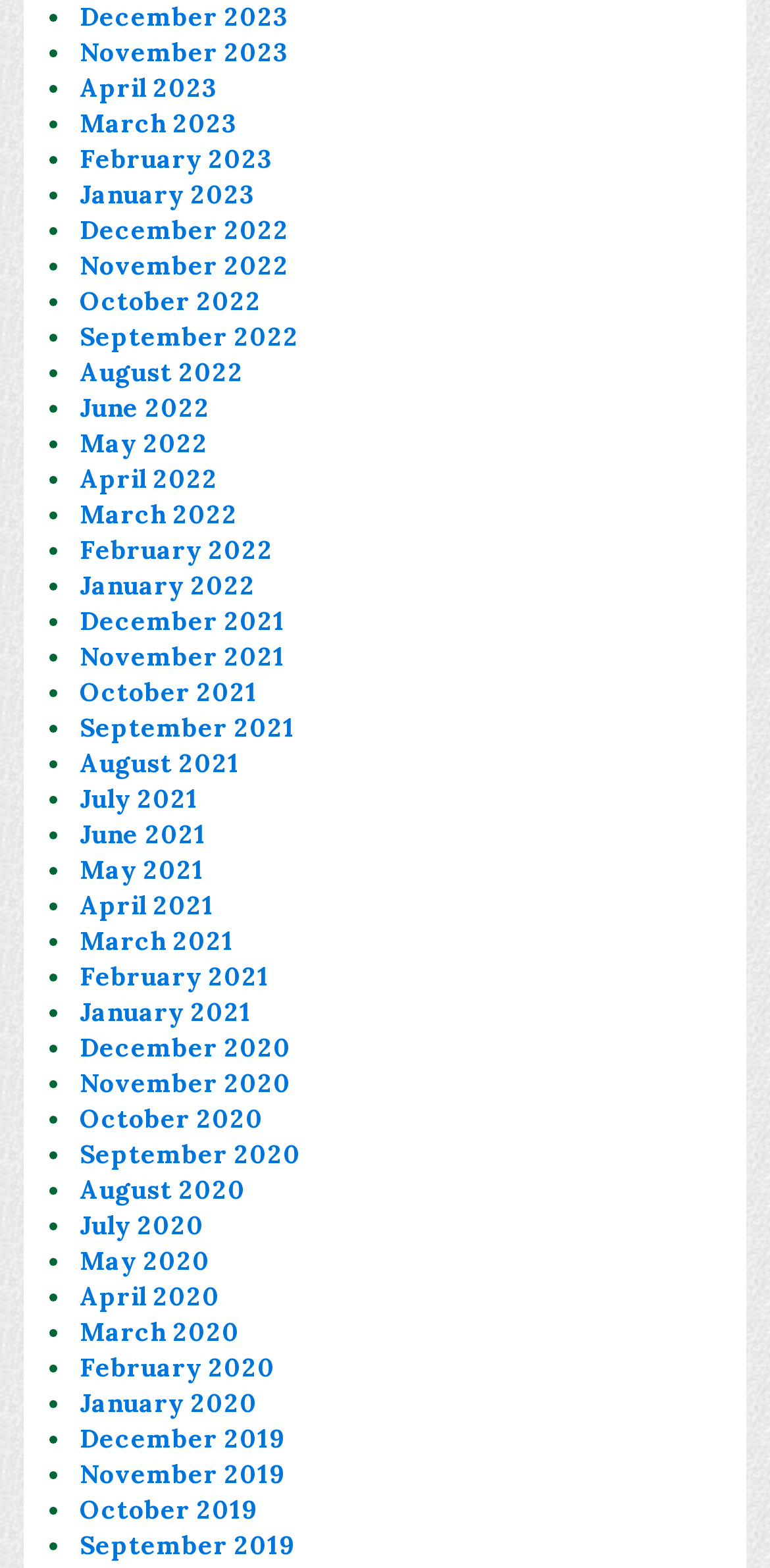Specify the bounding box coordinates of the element's area that should be clicked to execute the given instruction: "View November 2022". The coordinates should be four float numbers between 0 and 1, i.e., [left, top, right, bottom].

[0.103, 0.159, 0.375, 0.18]